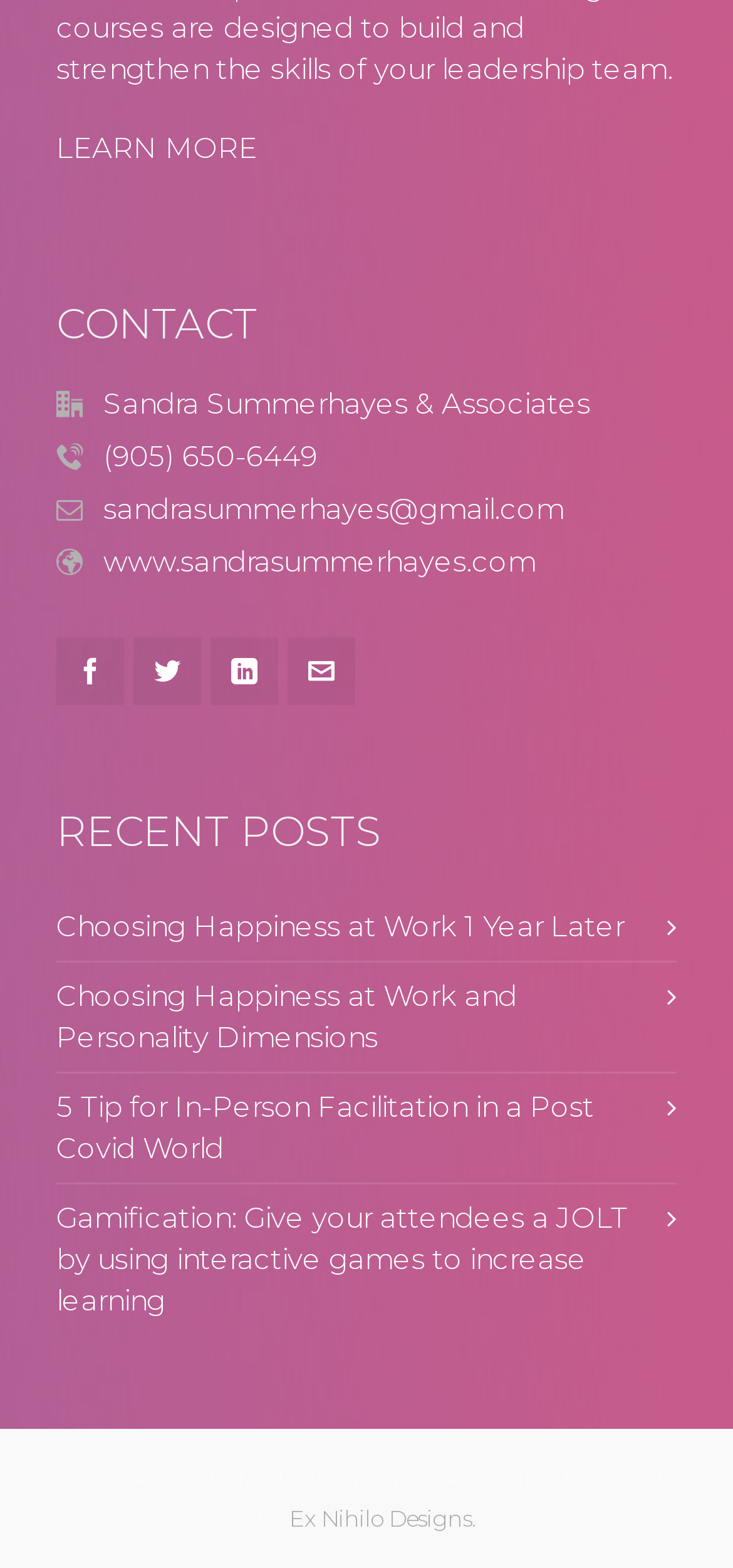Based on the provided description, "LEARN MORE", find the bounding box of the corresponding UI element in the screenshot.

[0.077, 0.083, 0.351, 0.106]